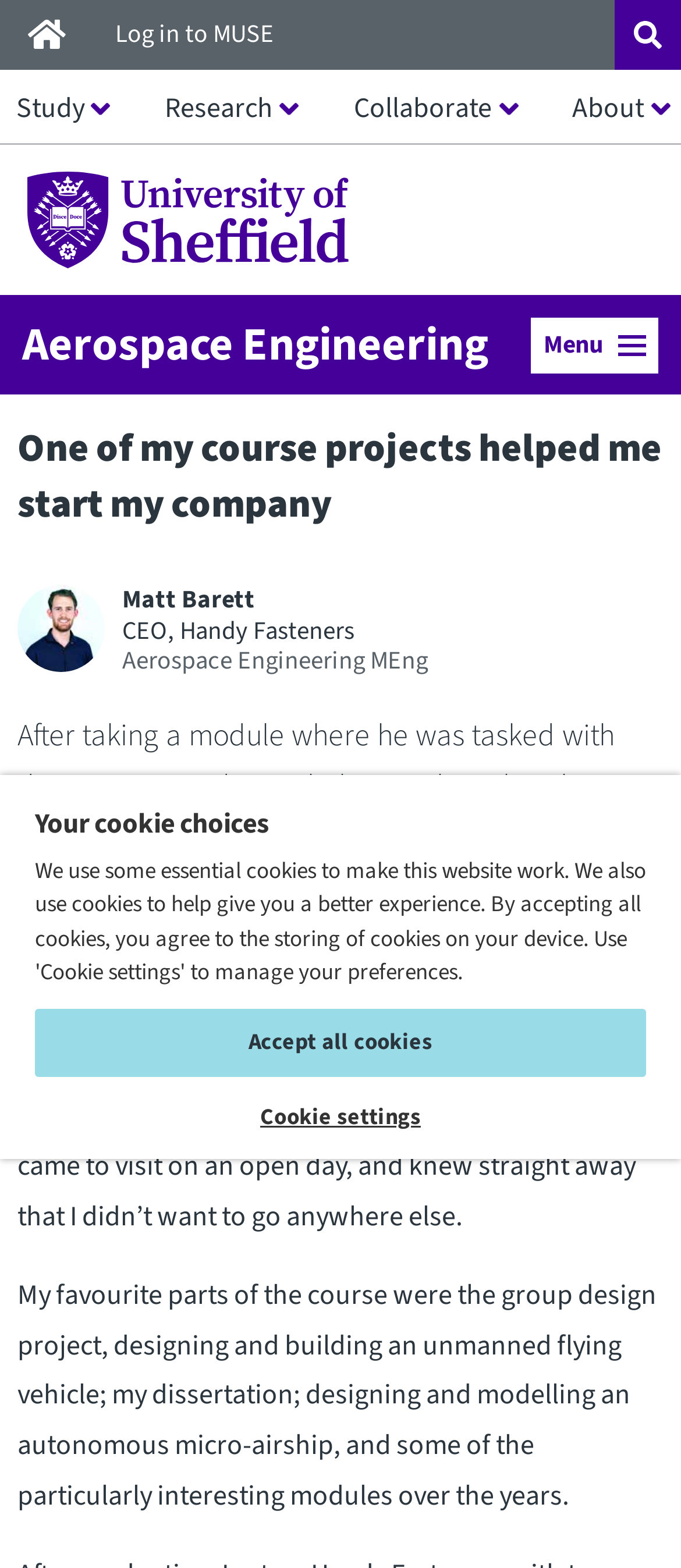Find the bounding box coordinates of the element you need to click on to perform this action: 'Click the Study button'. The coordinates should be represented by four float values between 0 and 1, in the format [left, top, right, bottom].

[0.016, 0.057, 0.163, 0.081]